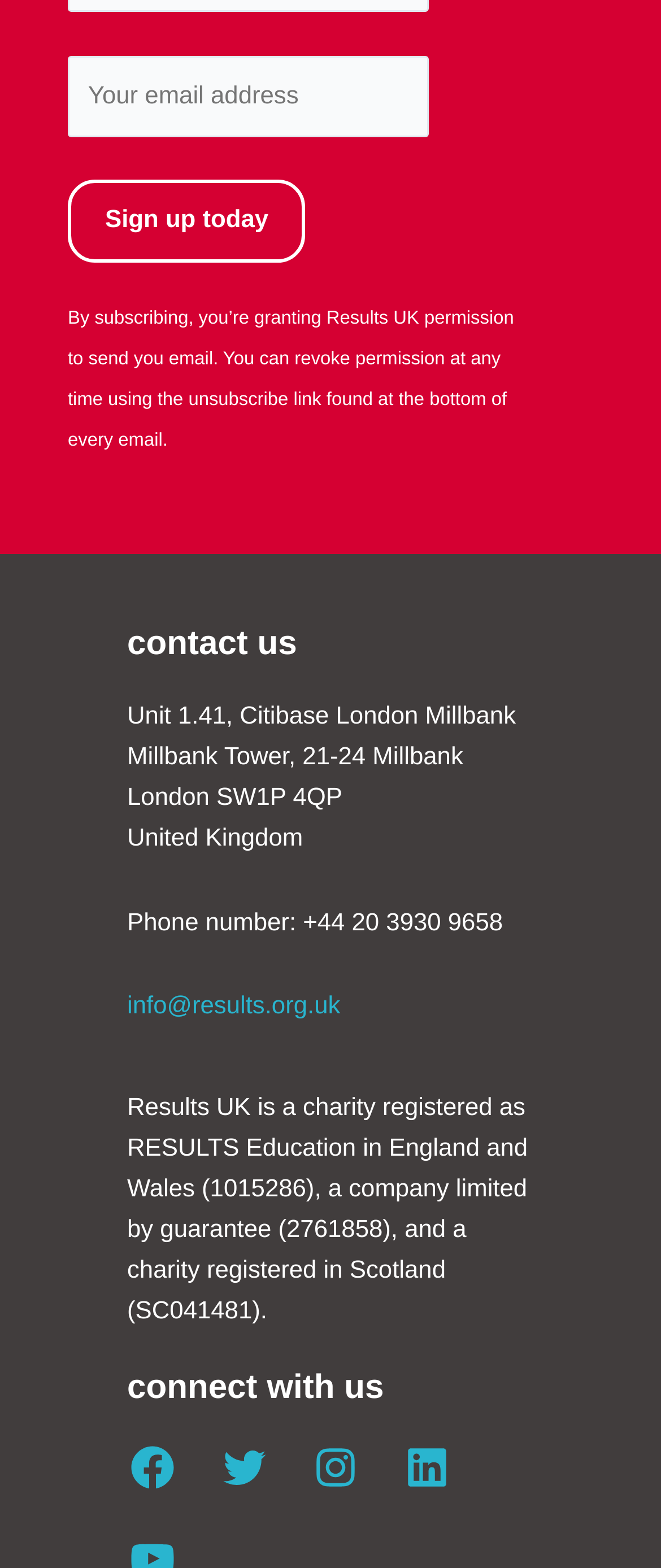What is the purpose of the email subscription?
Please provide a comprehensive and detailed answer to the question.

The purpose of the email subscription can be inferred from the text 'By subscribing, you’re granting Results UK permission to send you email.' which is located below the 'Sign up today' button, indicating that the email subscription is for receiving emails from Results UK.